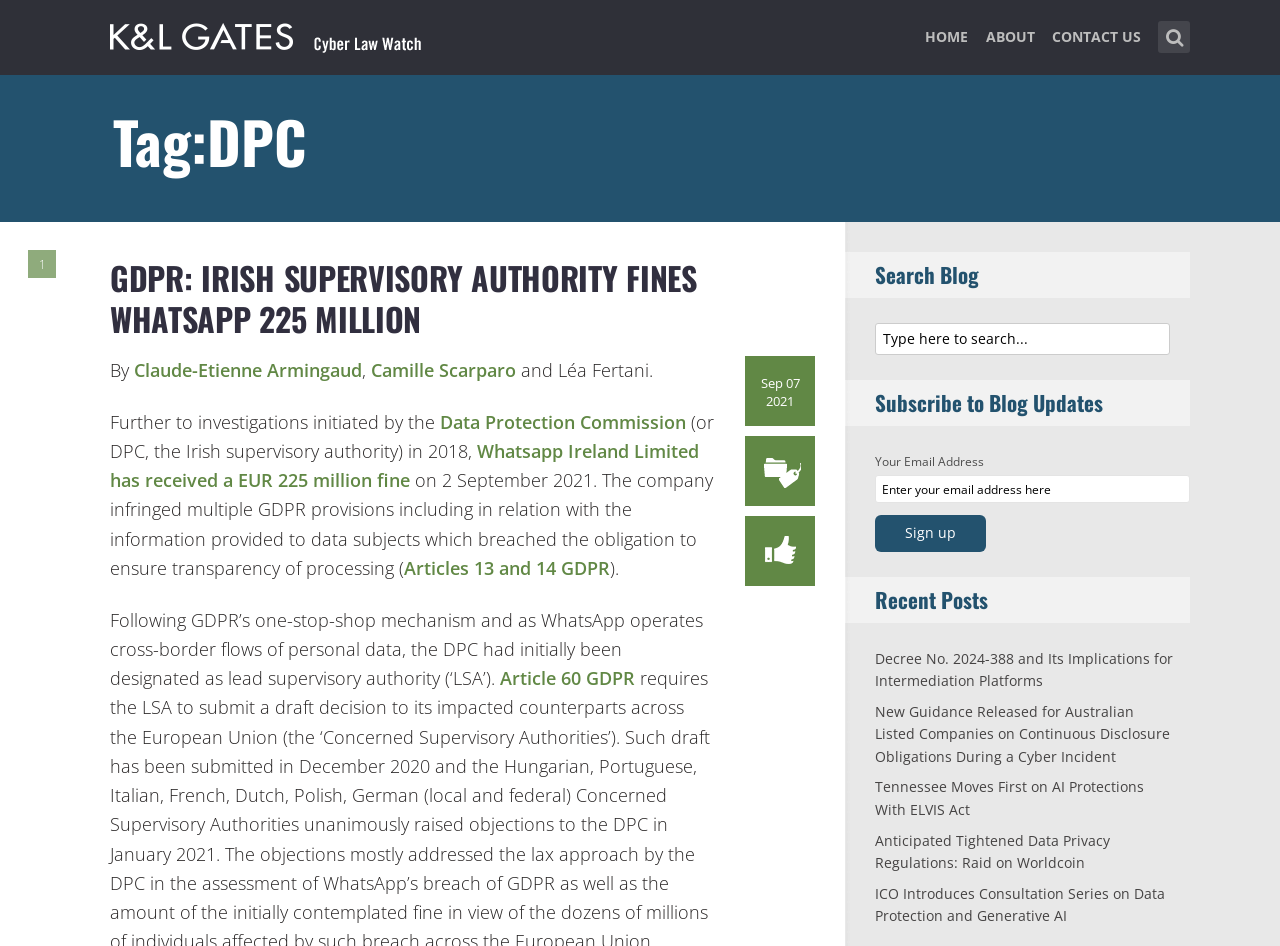Pinpoint the bounding box coordinates of the element that must be clicked to accomplish the following instruction: "Search for a keyword". The coordinates should be in the format of four float numbers between 0 and 1, i.e., [left, top, right, bottom].

[0.905, 0.022, 0.93, 0.056]